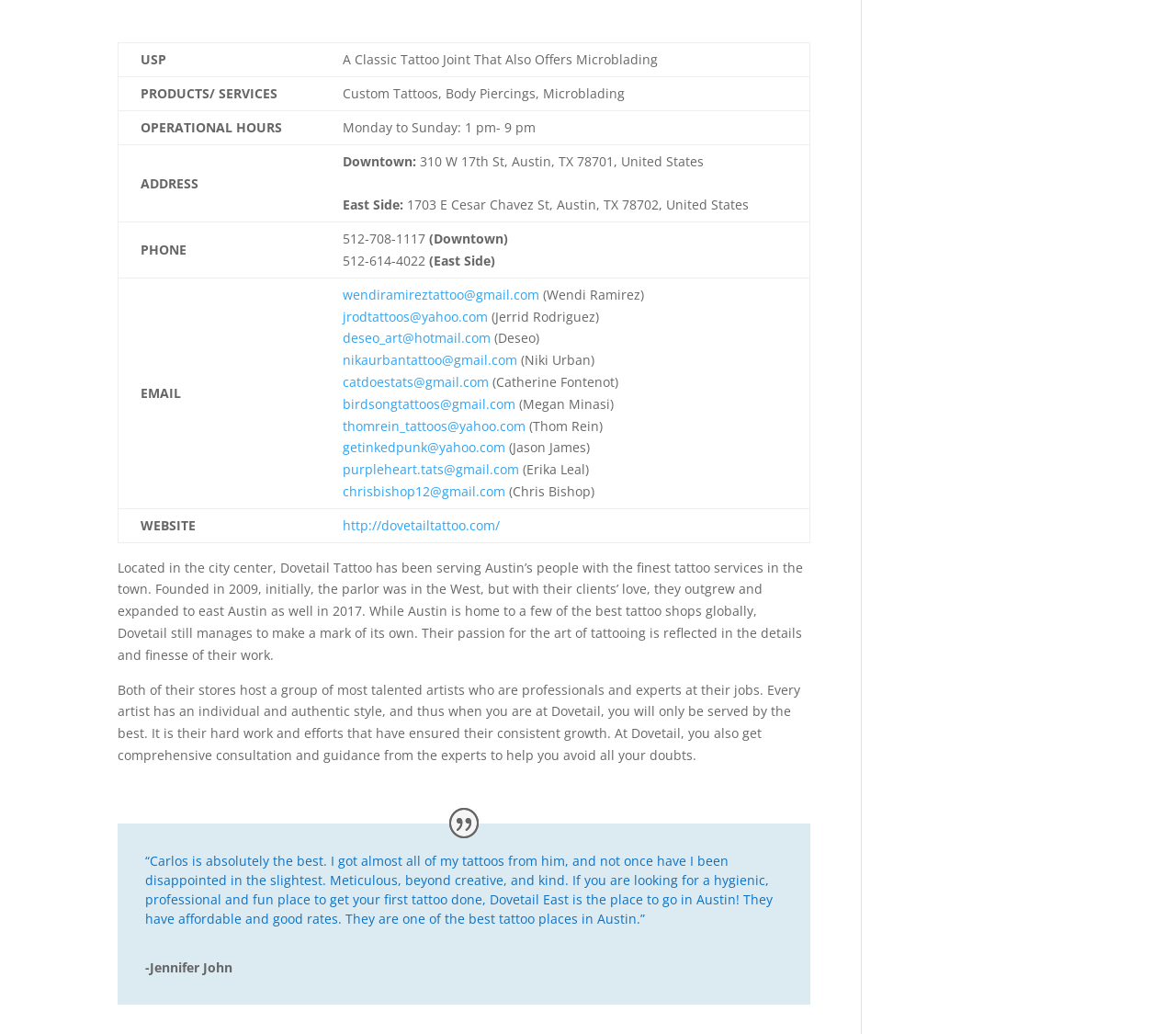What is the website of Dovetail Tattoo?
Based on the image, respond with a single word or phrase.

http://dovetailtattoo.com/